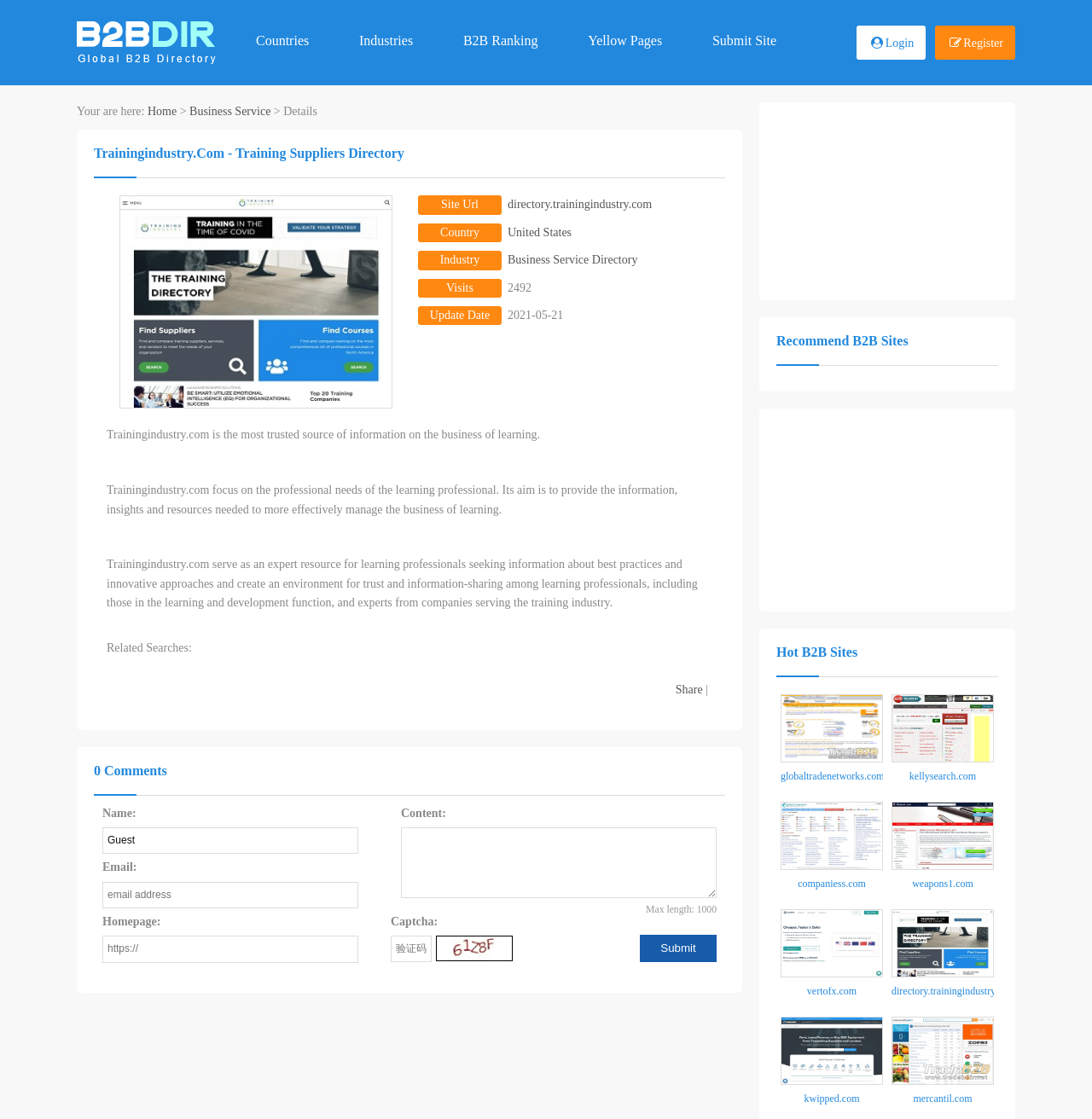Determine the bounding box coordinates for the UI element with the following description: "parent_node: Homepage: name="homepage" placeholder="https://" title="网址"". The coordinates should be four float numbers between 0 and 1, represented as [left, top, right, bottom].

[0.094, 0.836, 0.328, 0.86]